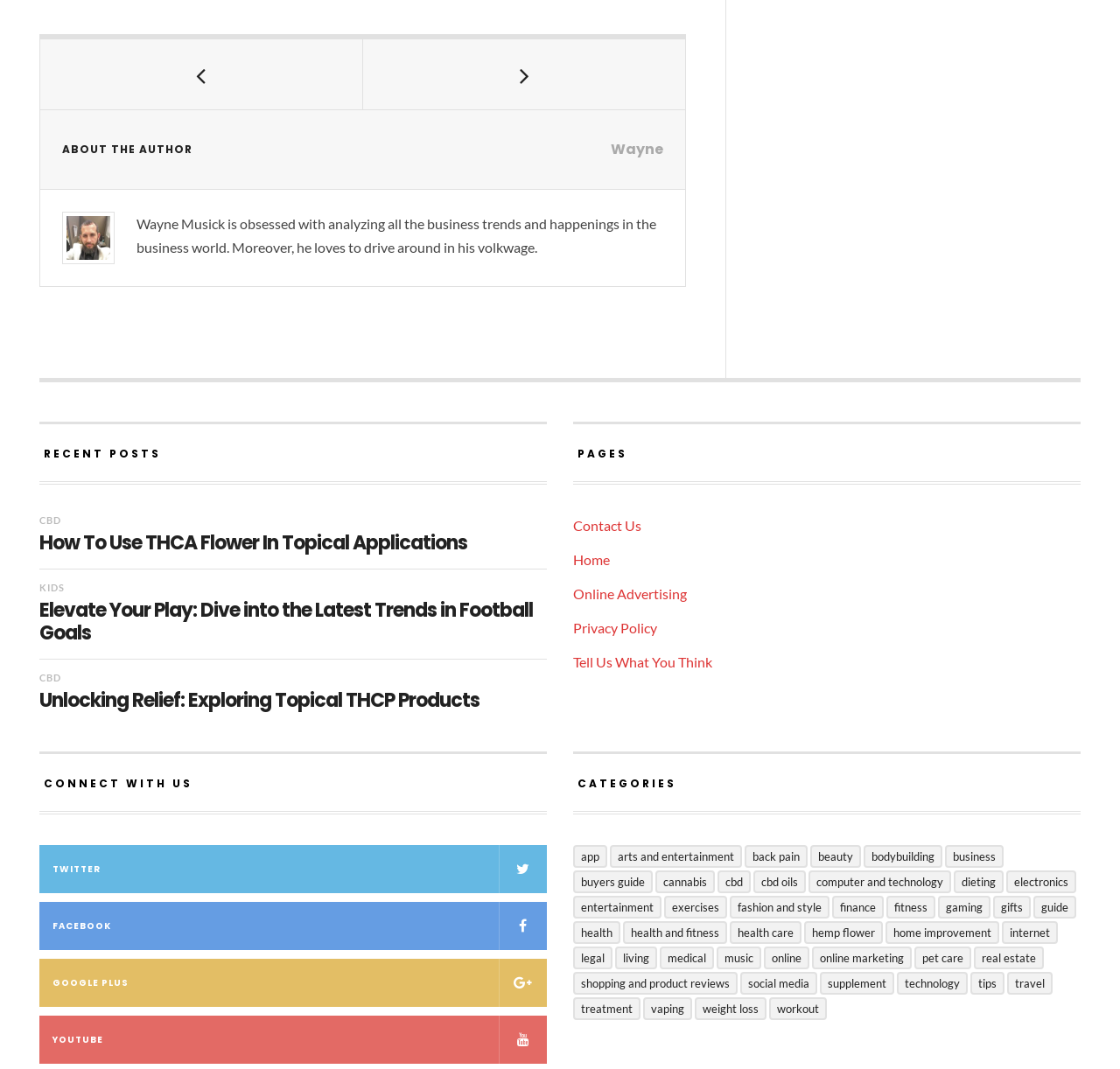Determine the coordinates of the bounding box that should be clicked to complete the instruction: "Follow on Twitter". The coordinates should be represented by four float numbers between 0 and 1: [left, top, right, bottom].

[0.035, 0.807, 0.488, 0.852]